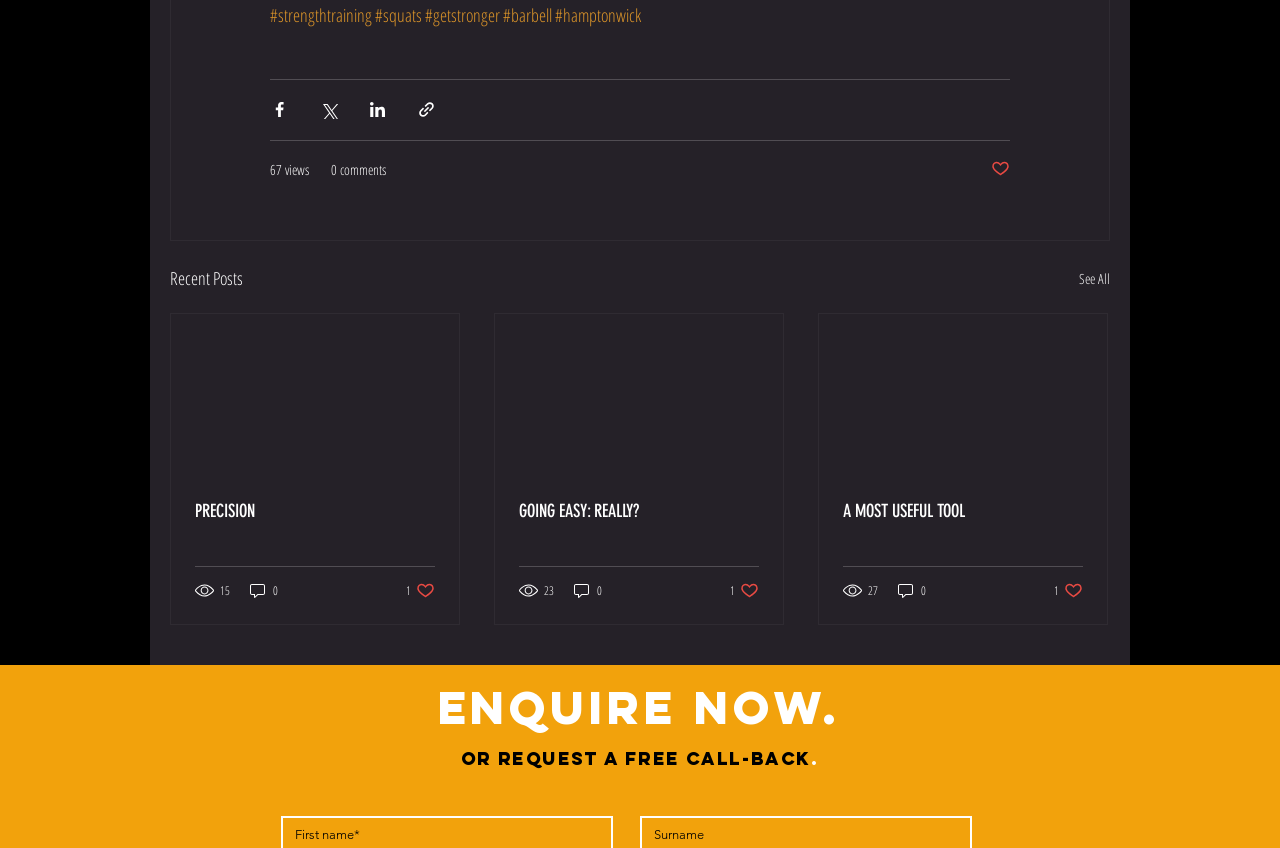Identify the bounding box coordinates necessary to click and complete the given instruction: "Like the post".

[0.317, 0.685, 0.34, 0.708]